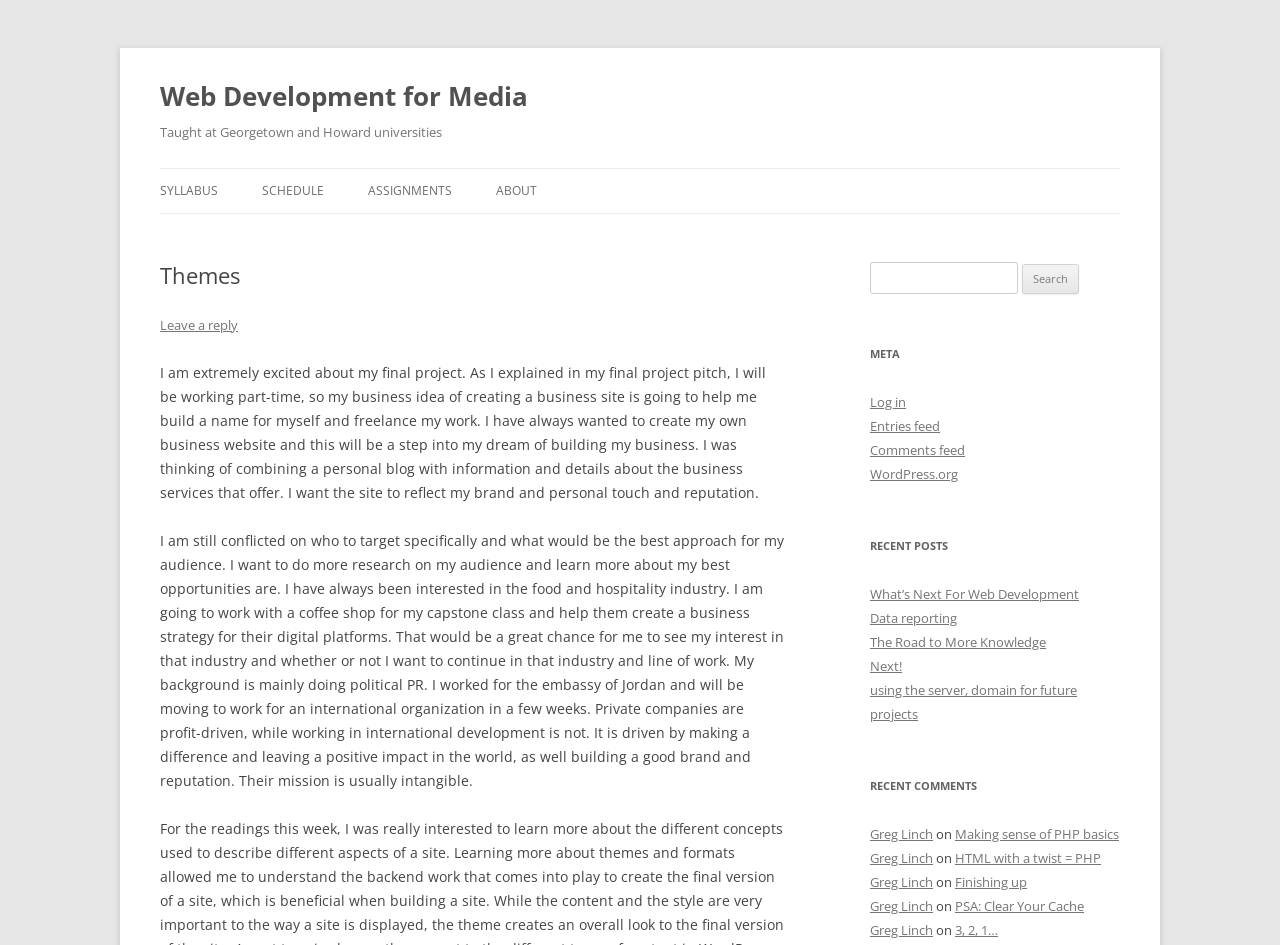Identify the bounding box for the UI element specified in this description: "Finishing up". The coordinates must be four float numbers between 0 and 1, formatted as [left, top, right, bottom].

[0.746, 0.924, 0.802, 0.943]